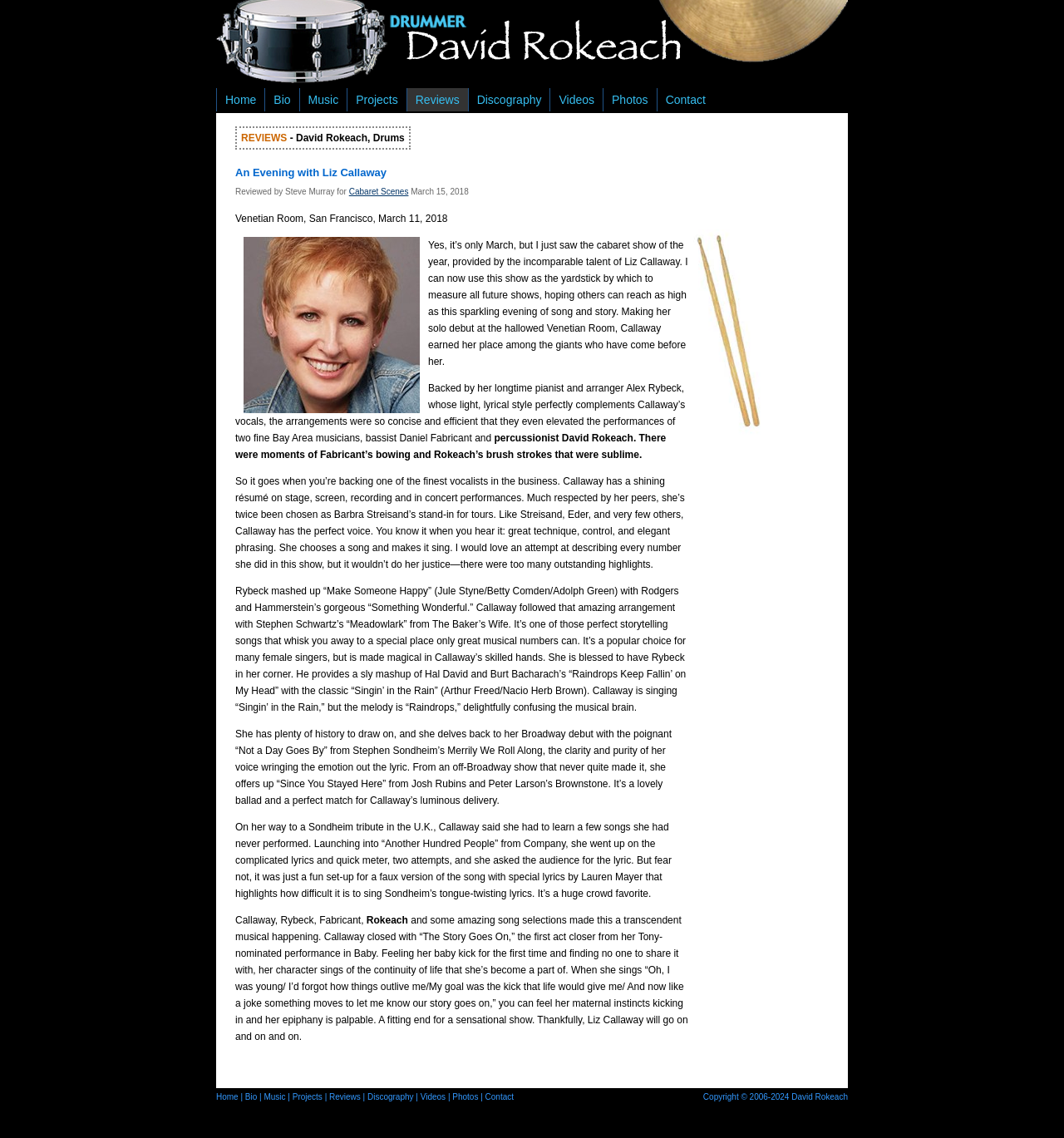Using the format (top-left x, top-left y, bottom-right x, bottom-right y), provide the bounding box coordinates for the described UI element. All values should be floating point numbers between 0 and 1: Videos

[0.517, 0.076, 0.566, 0.099]